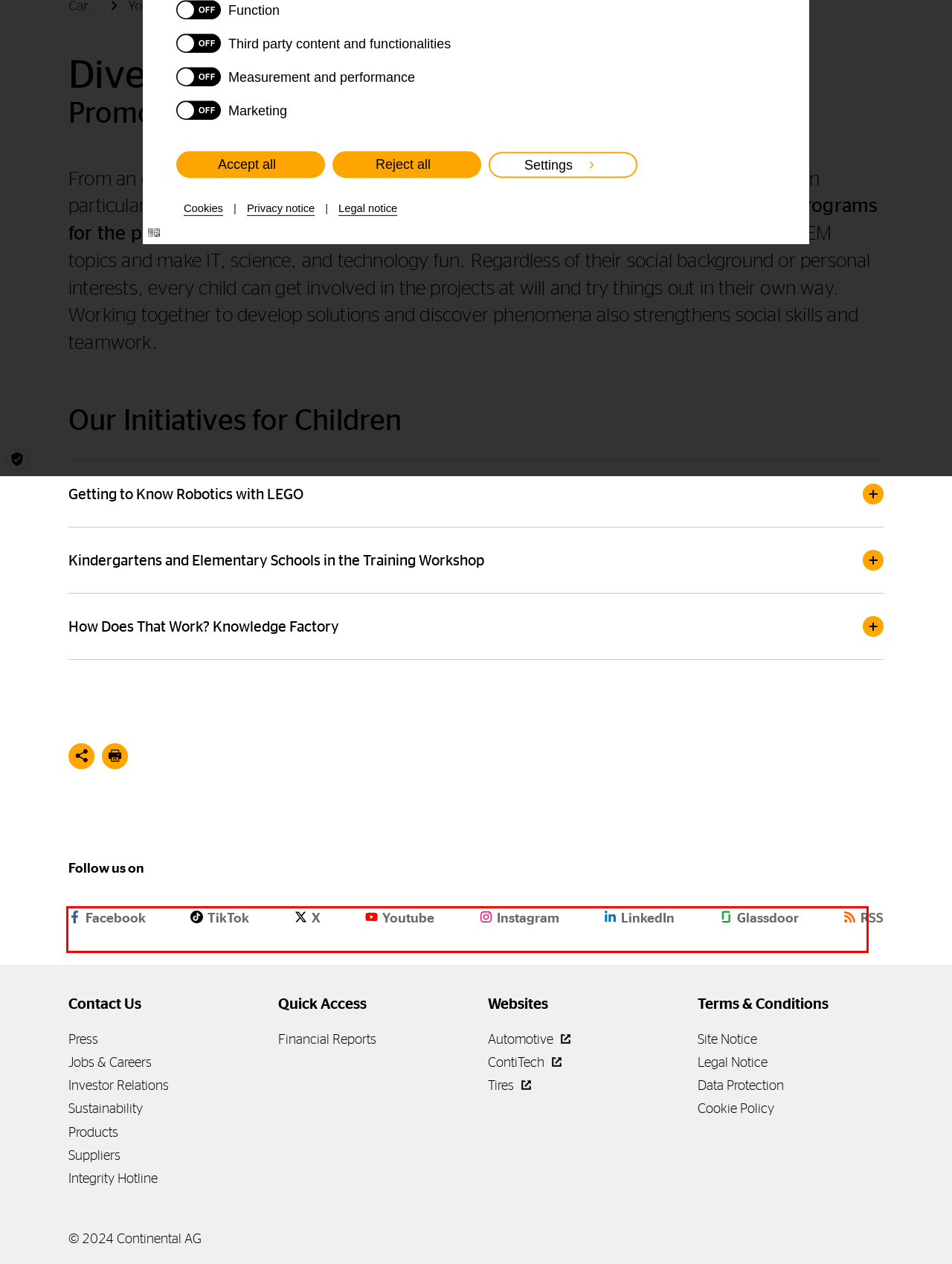By examining the provided screenshot of a webpage, recognize the text within the red bounding box and generate its text content.

The FIRST LEGO League Explore offers children aged 6–10 the perfect introduction to science and technology. Here, children learn the basics of robotics, IT, and science in a playful way by using LEGO.